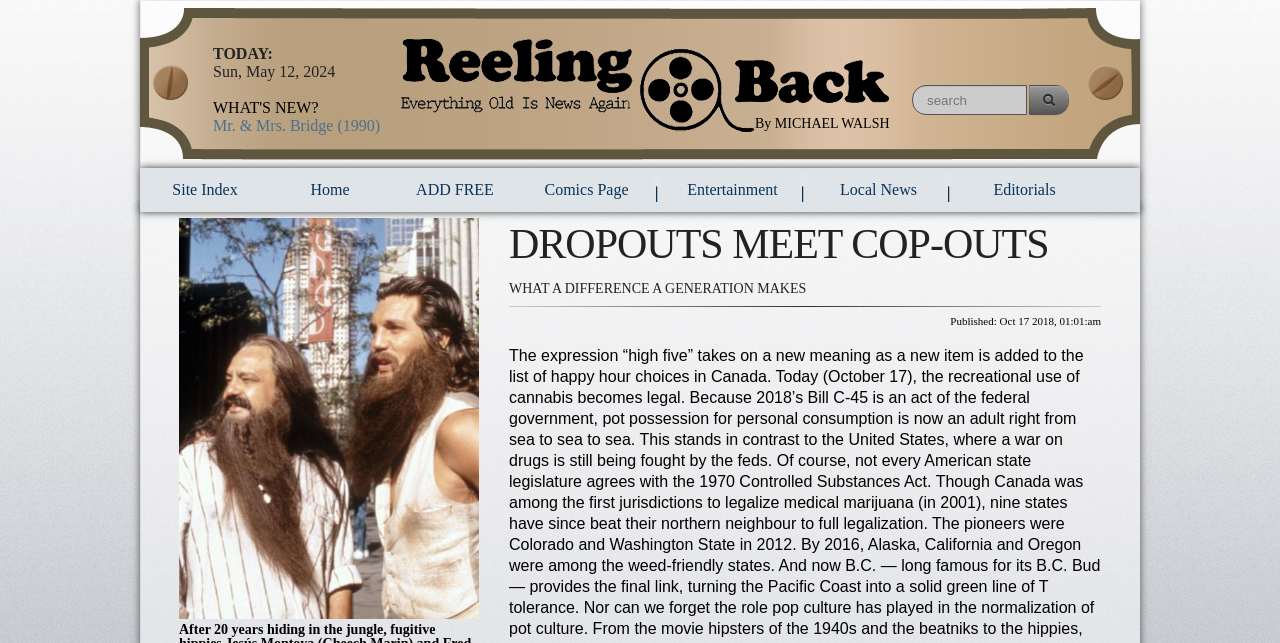Find the bounding box coordinates corresponding to the UI element with the description: "Home". The coordinates should be formatted as [left, top, right, bottom], with values as floats between 0 and 1.

[0.211, 0.269, 0.305, 0.322]